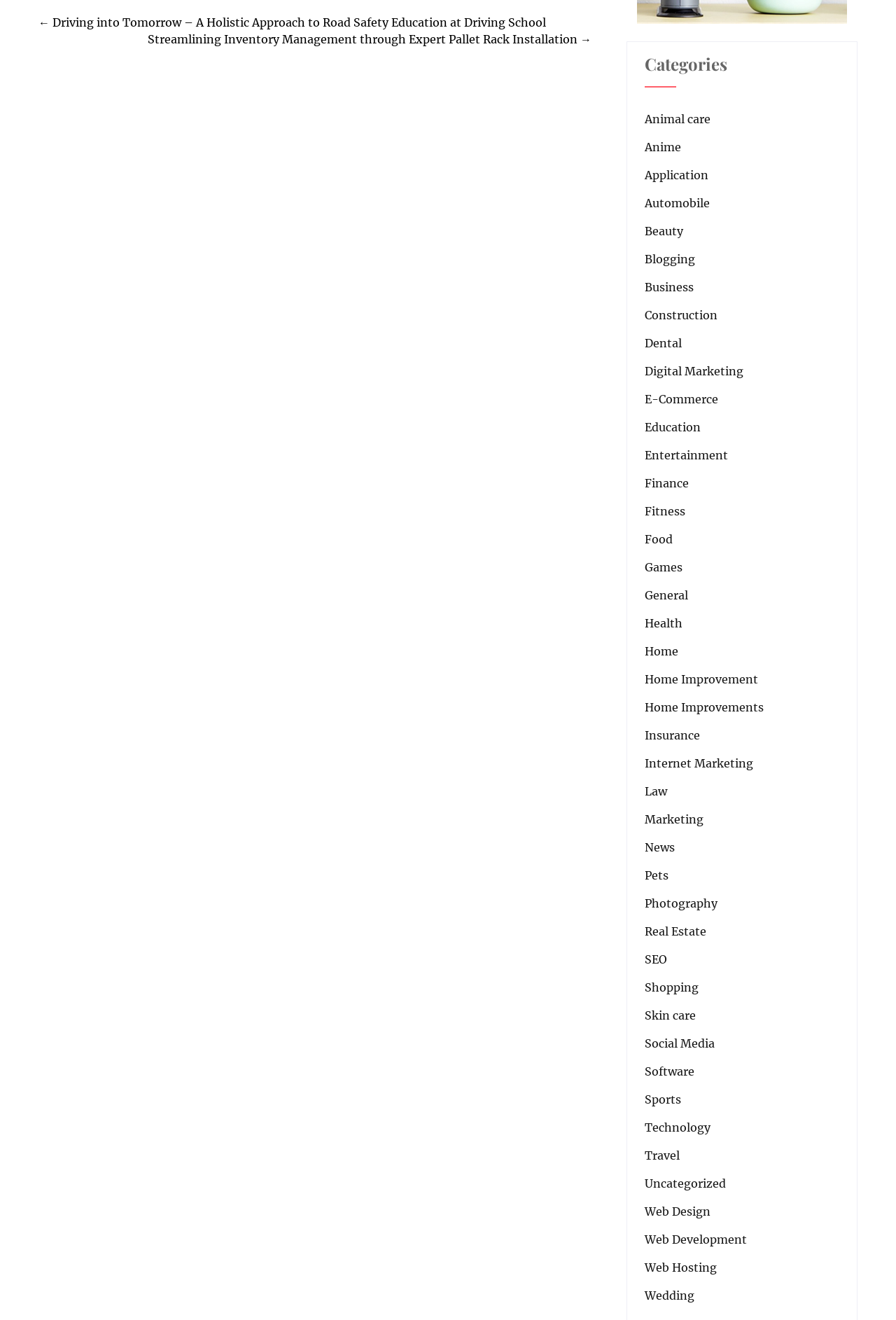What is the first category listed?
Based on the visual information, provide a detailed and comprehensive answer.

I looked at the links under the 'Categories' heading and found that the first link is 'Animal care'.